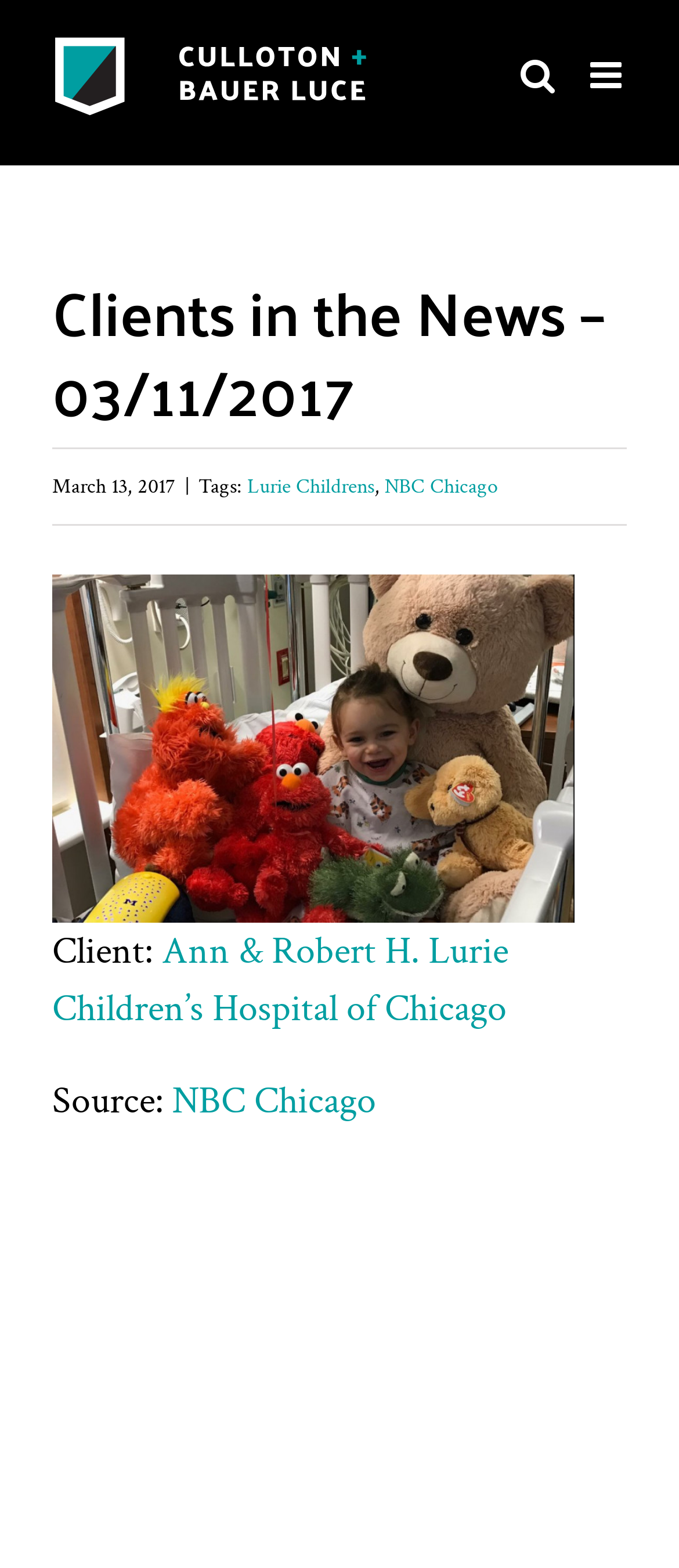Please find the main title text of this webpage.

Clients in the News – 03/11/2017